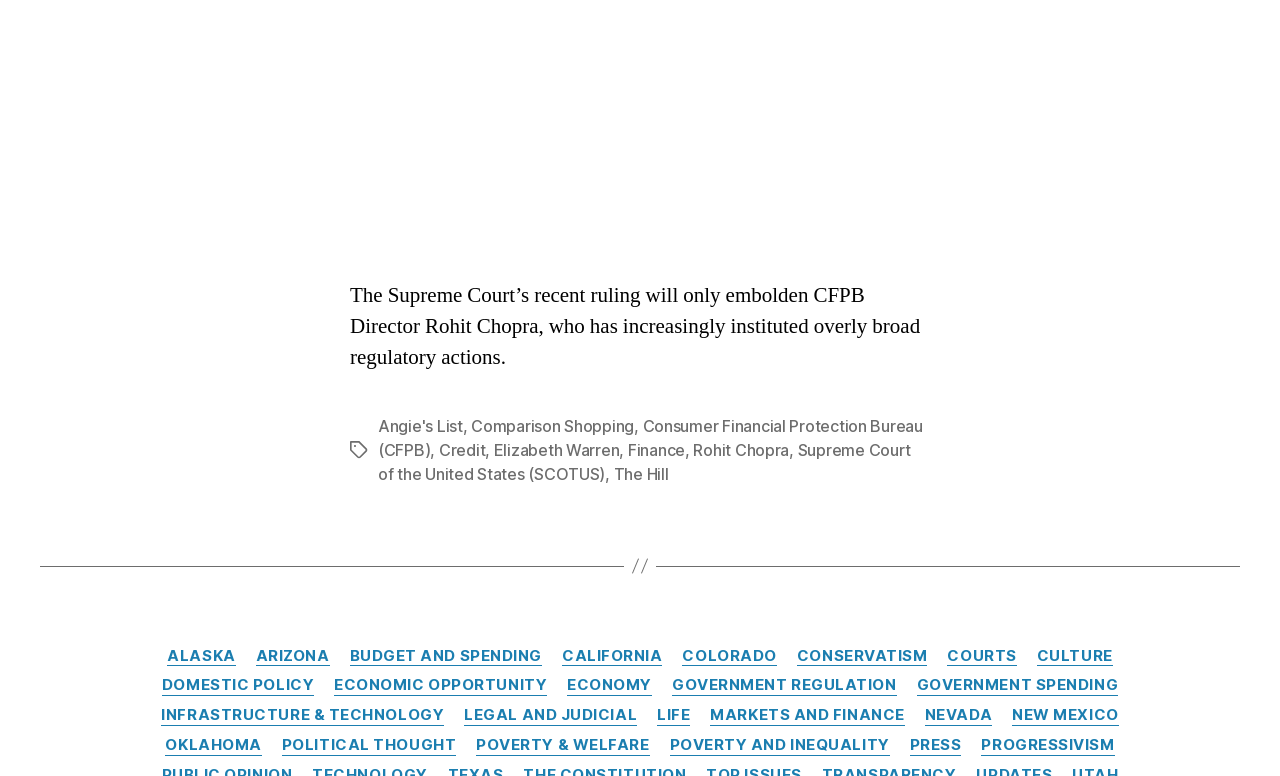What is the topic of the article?
Please respond to the question with a detailed and informative answer.

The article's main topic is about the Supreme Court's recent ruling and its impact on CFPB Director Rohit Chopra, as indicated by the first StaticText element.